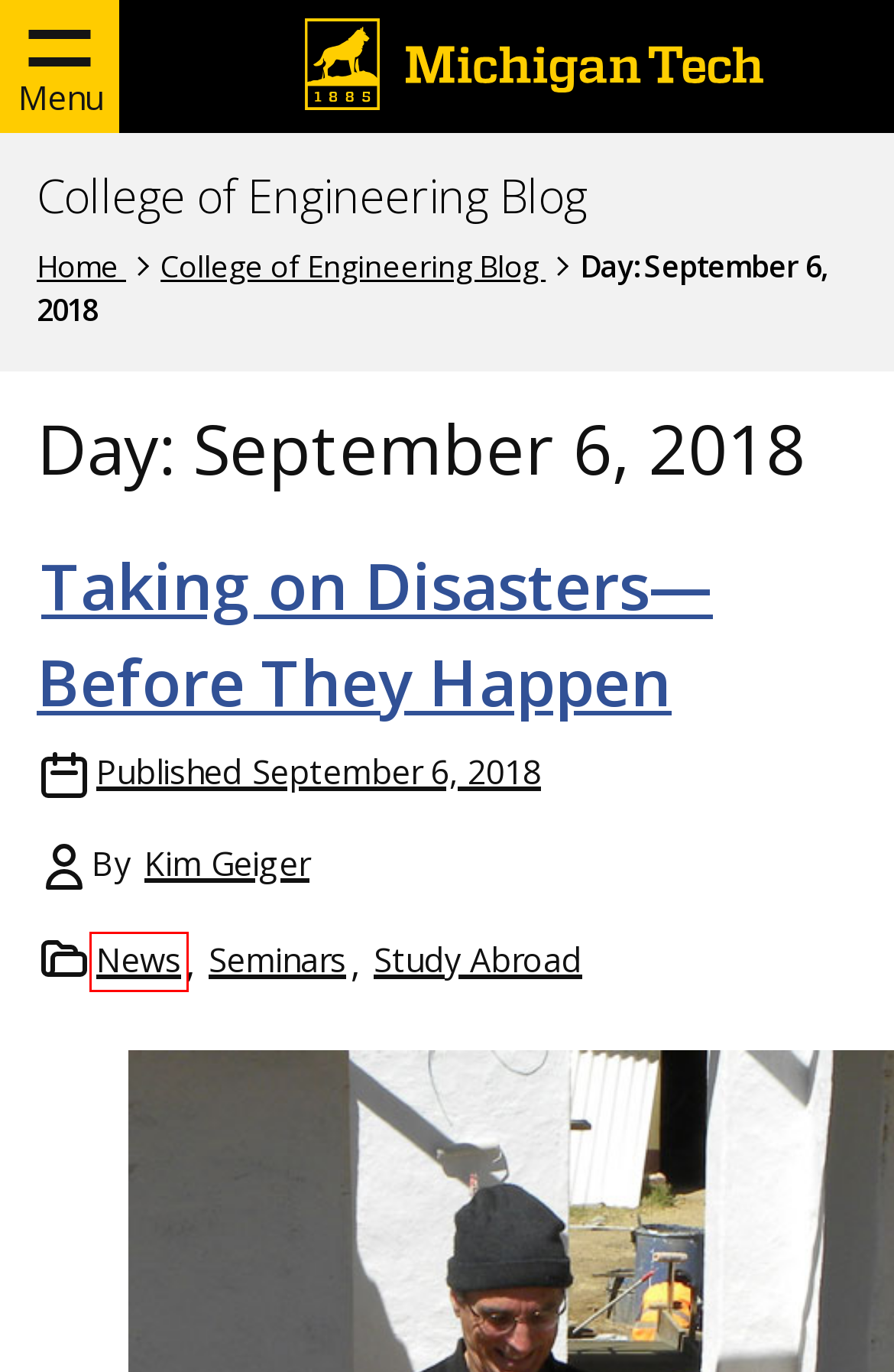You are given a screenshot of a webpage within which there is a red rectangle bounding box. Please choose the best webpage description that matches the new webpage after clicking the selected element in the bounding box. Here are the options:
A. News Archives | College of Engineering Blog
B. Michigan Technological University
C. Study Abroad Archives | College of Engineering Blog
D. Taking on Disasters—Before They Happen | College of Engineering Blog
E. Seminars Archives | College of Engineering Blog
F. Kim Geiger, Author at College of Engineering Blog
G. College of Engineering | Michigan Tech
H. College of Engineering Blog | Michigan Tech Blogs

A